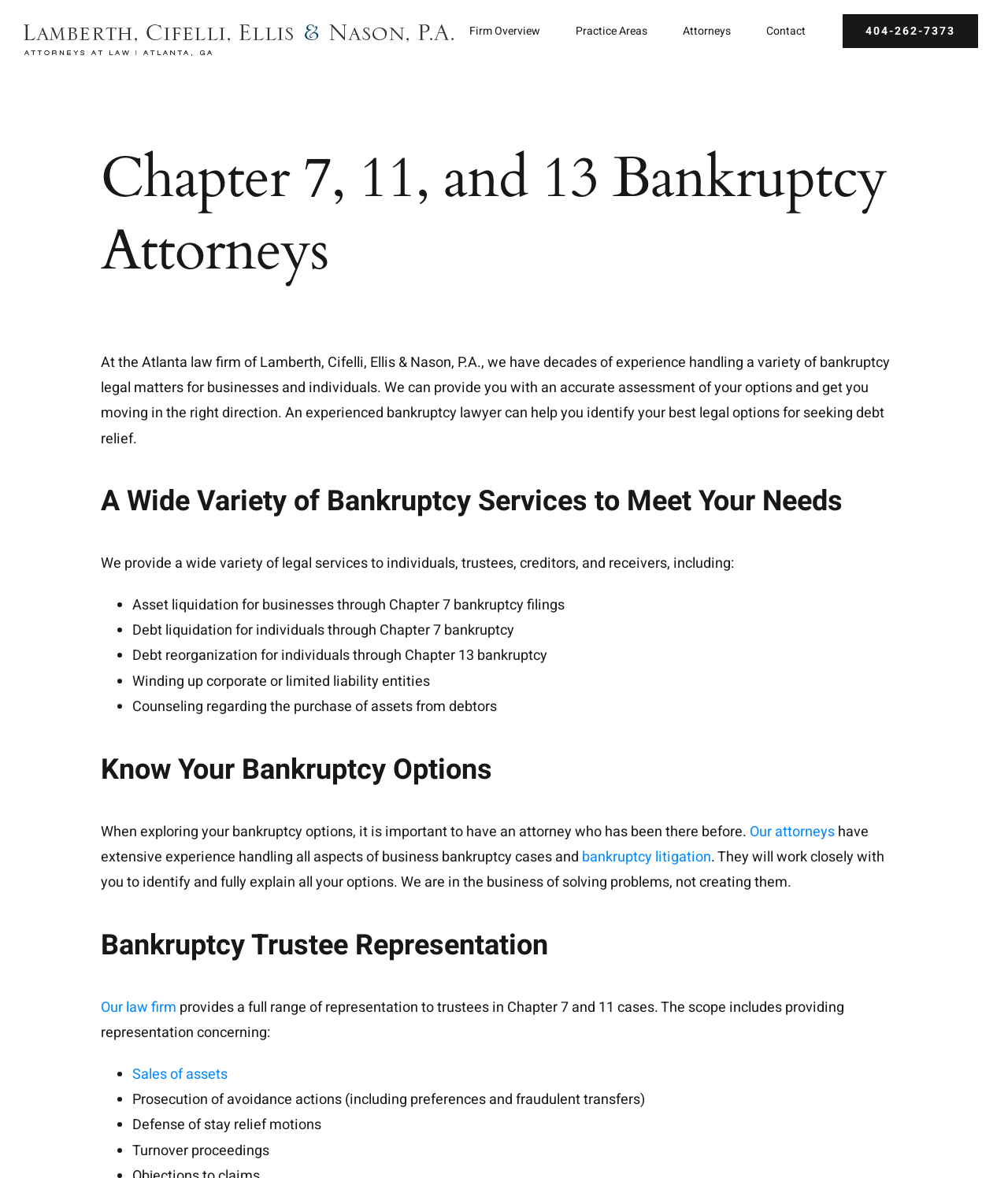Determine the bounding box coordinates of the region to click in order to accomplish the following instruction: "Learn about 'Chapter 7, 11, and 13 Bankruptcy Attorneys'". Provide the coordinates as four float numbers between 0 and 1, specifically [left, top, right, bottom].

[0.1, 0.121, 0.9, 0.244]